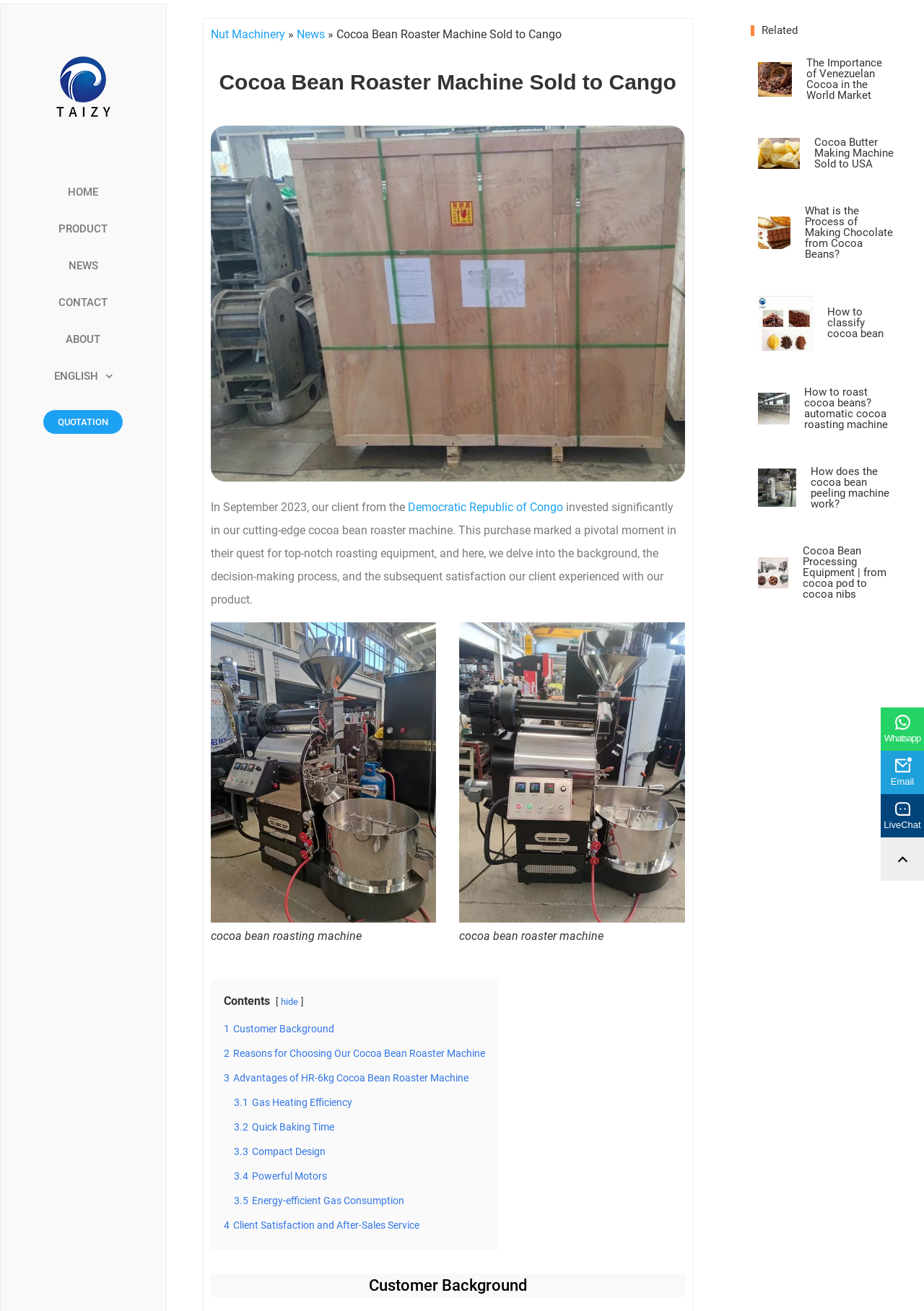Please identify the bounding box coordinates of the area that needs to be clicked to follow this instruction: "Learn about the importance of Venezuelan Cocoa in the World Market".

[0.873, 0.043, 0.955, 0.078]